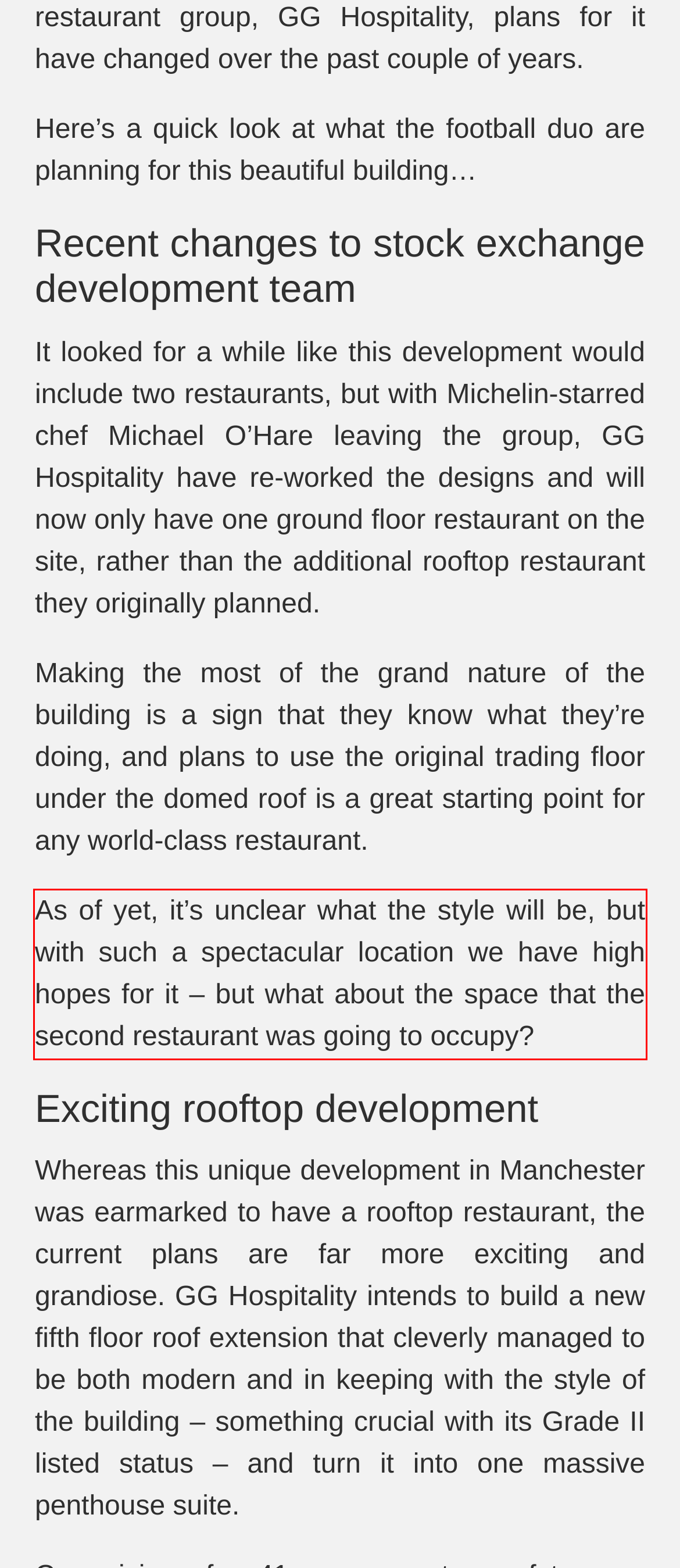Please perform OCR on the UI element surrounded by the red bounding box in the given webpage screenshot and extract its text content.

As of yet, it’s unclear what the style will be, but with such a spectacular location we have high hopes for it – but what about the space that the second restaurant was going to occupy?